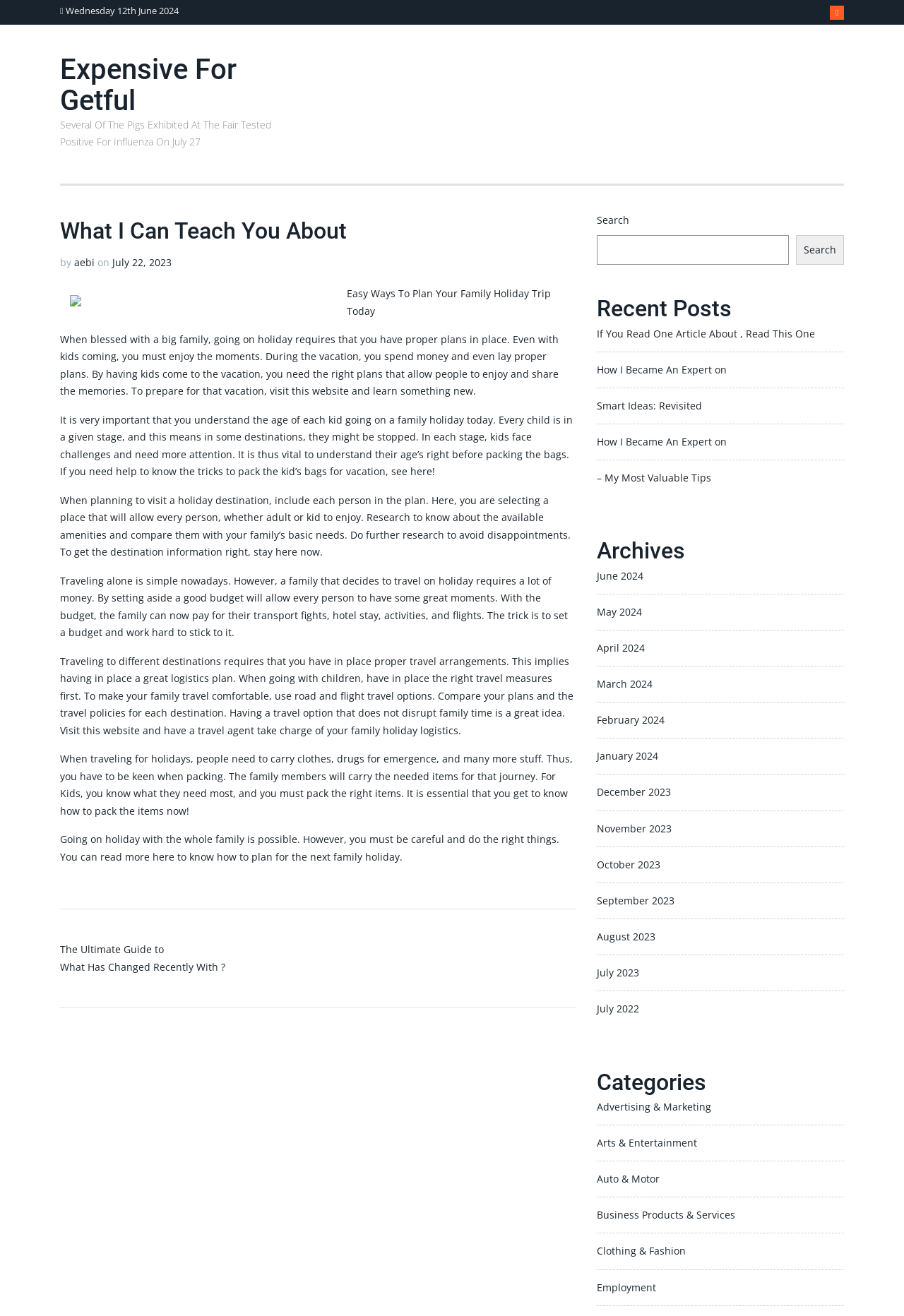Locate the bounding box coordinates of the item that should be clicked to fulfill the instruction: "Read the article 'Easy Ways To Plan Your Family Holiday Trip Today'".

[0.383, 0.218, 0.609, 0.241]